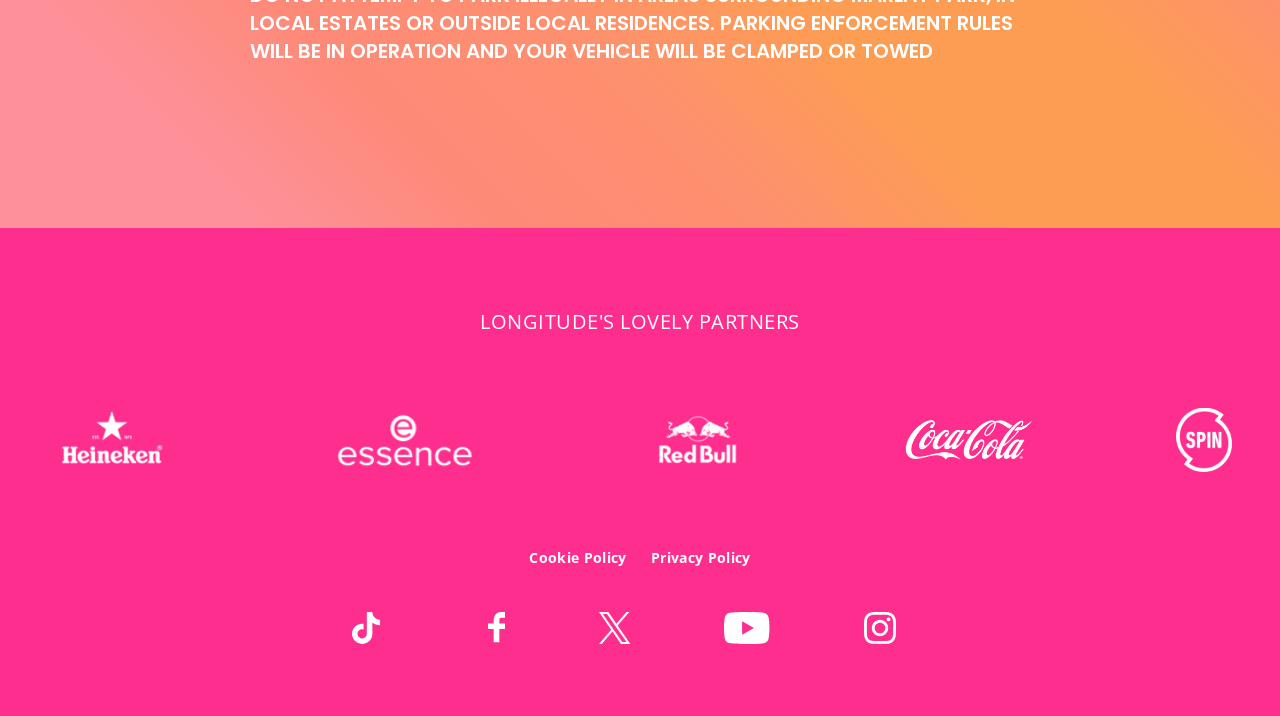Please determine the bounding box coordinates of the section I need to click to accomplish this instruction: "Click the Longitude sponsors White Heineken link".

[0.025, 0.569, 0.15, 0.659]